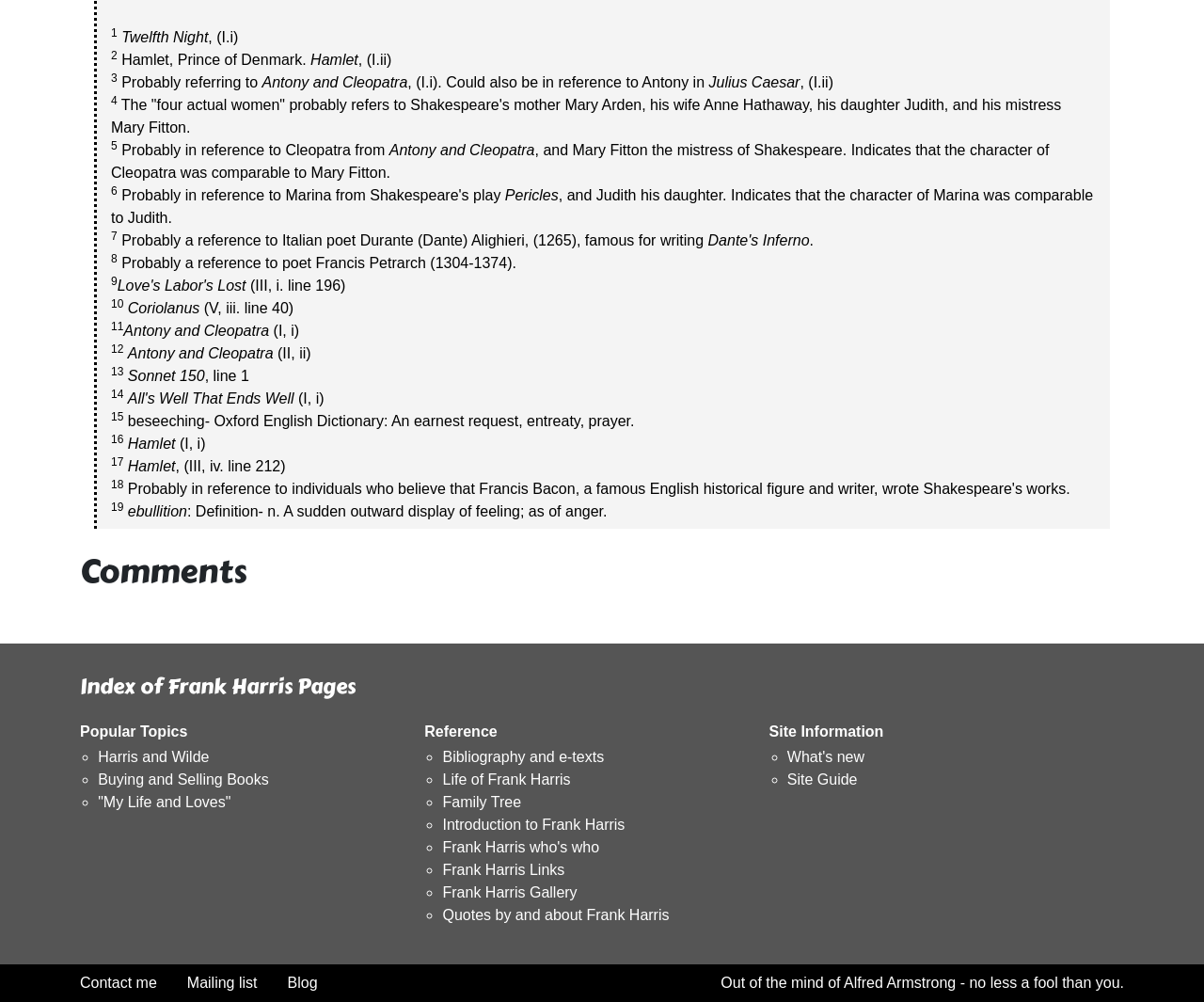Pinpoint the bounding box coordinates of the clickable area necessary to execute the following instruction: "Visit Sigma Weight Cutting System". The coordinates should be given as four float numbers between 0 and 1, namely [left, top, right, bottom].

None